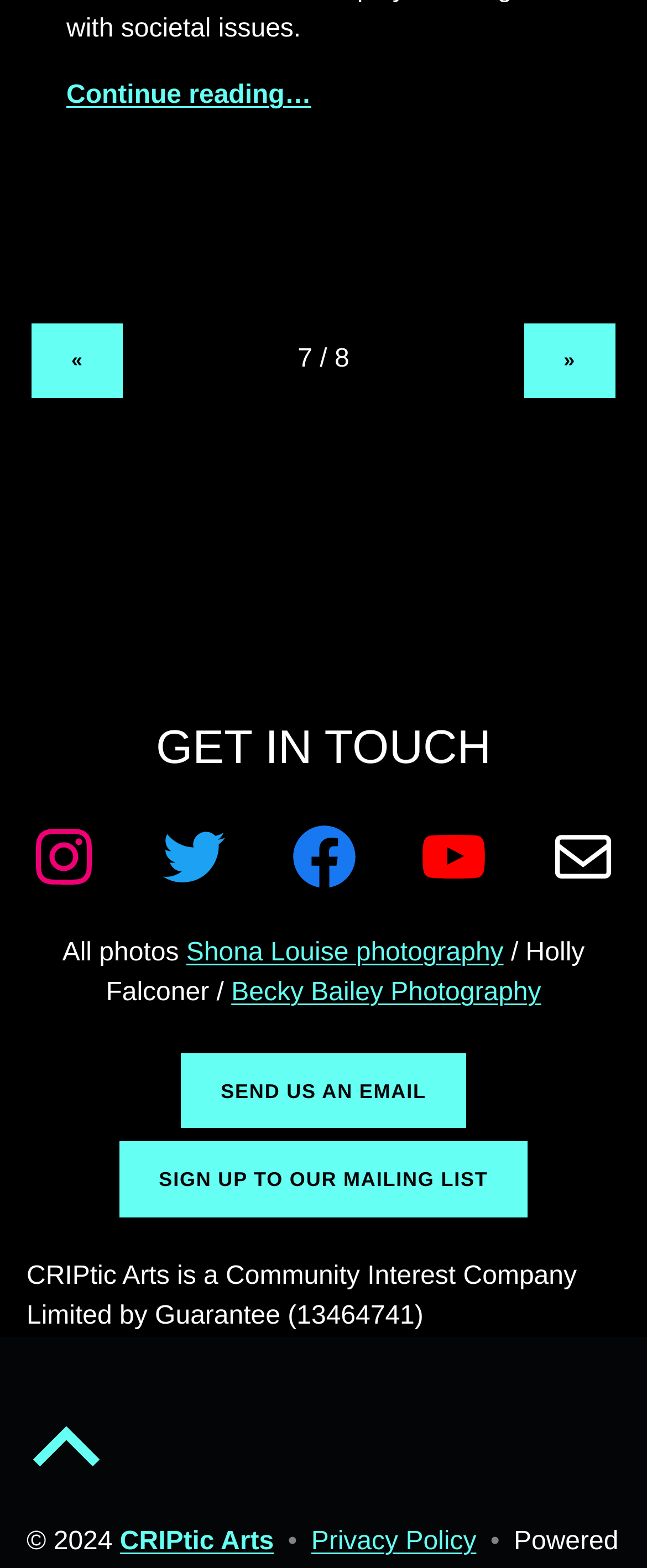Please give a one-word or short phrase response to the following question: 
How many social media links are there?

5